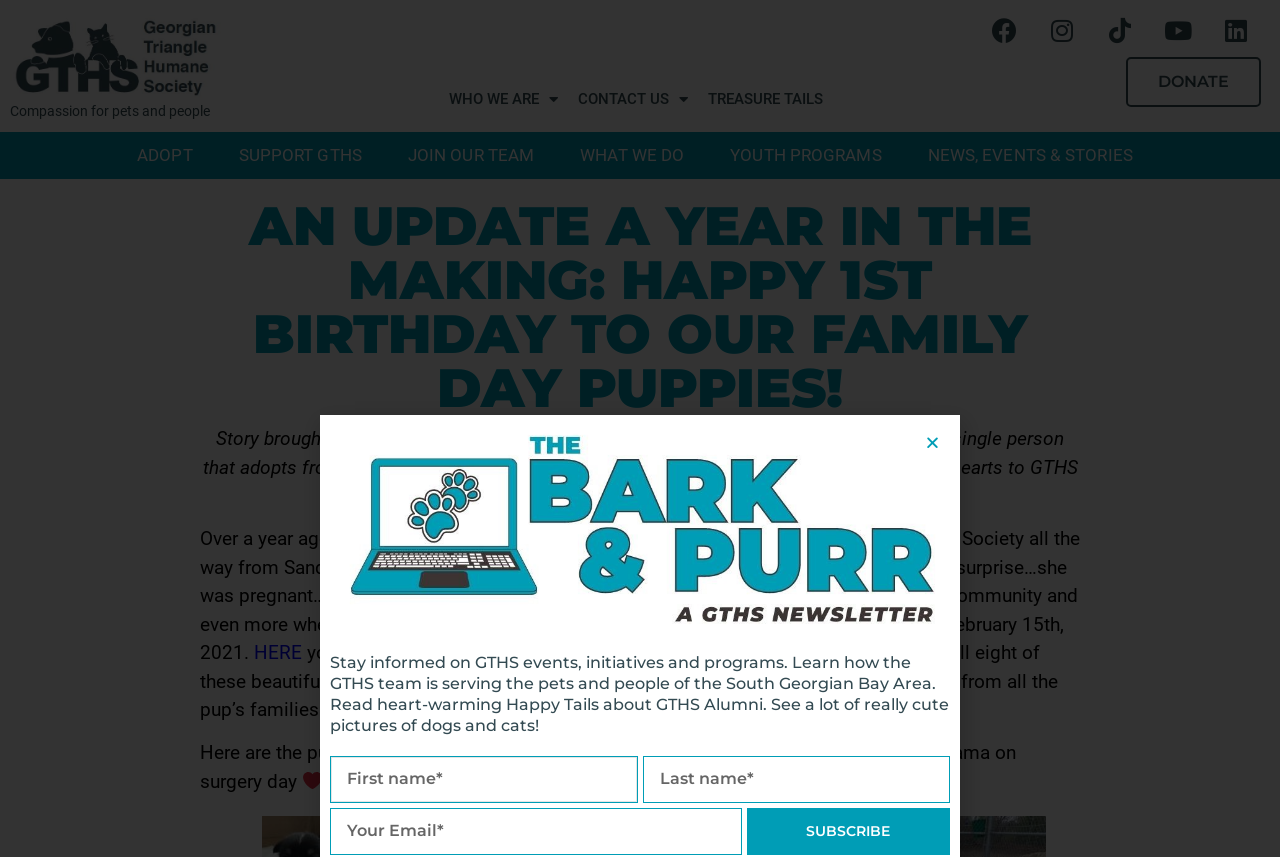Determine the bounding box coordinates for the HTML element described here: "parent_node: Email name="form_fields[email]" placeholder="Your Email*"".

[0.258, 0.942, 0.579, 0.997]